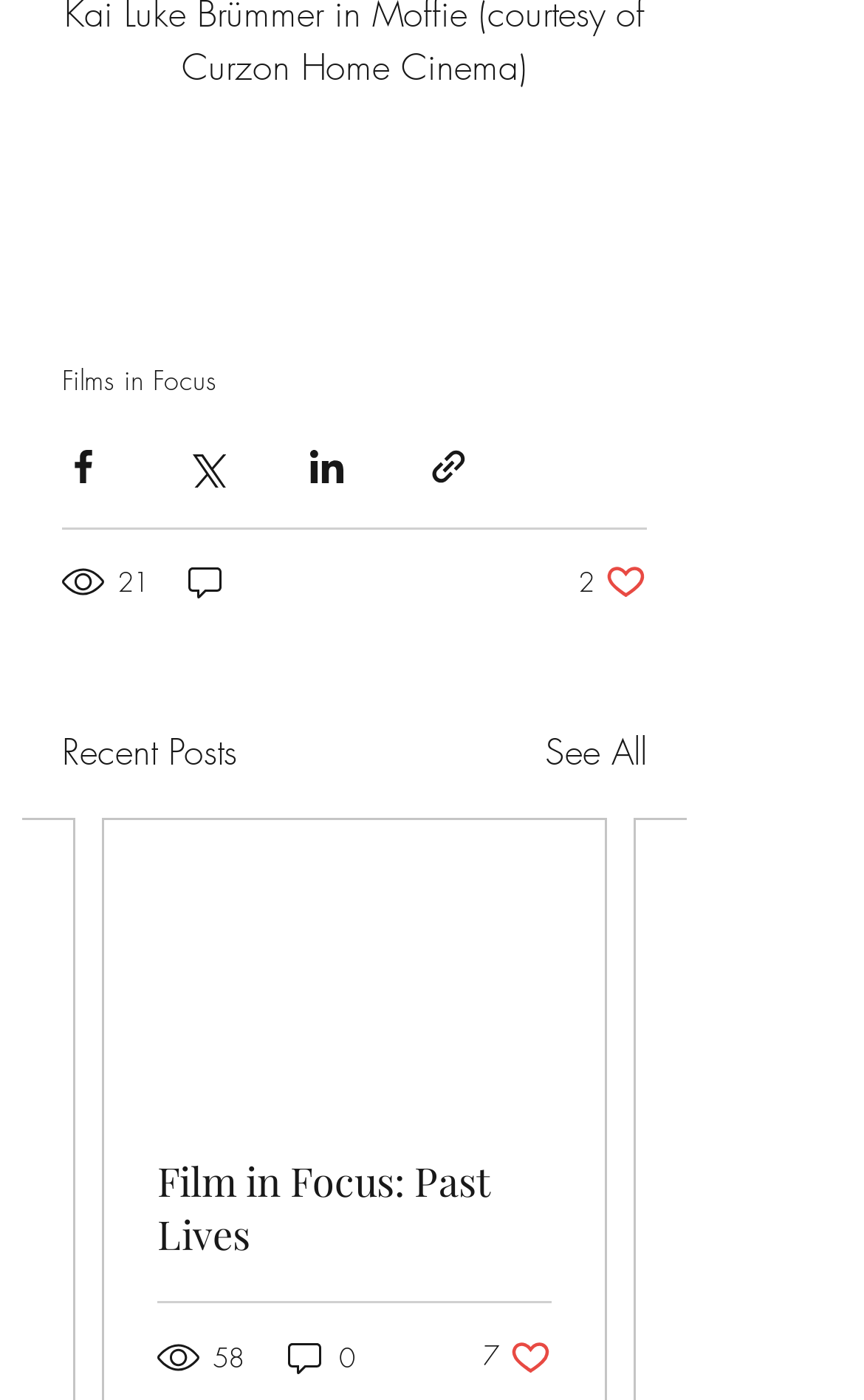What is the number of comments for the post 'Film in Focus: Past Lives'?
Provide a well-explained and detailed answer to the question.

I found the post 'Film in Focus: Past Lives' and looked for the comment count, which is 0 comments.